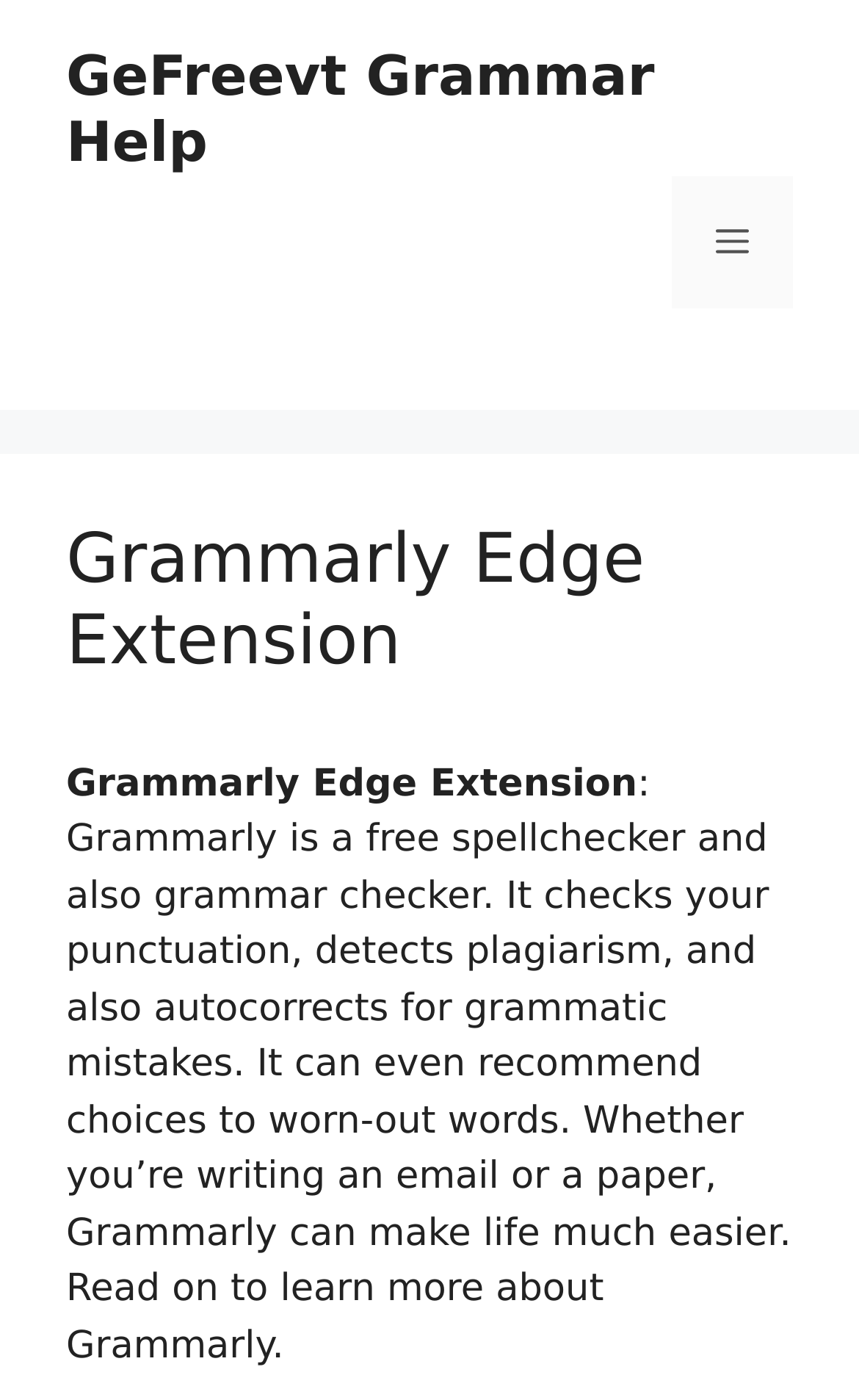Determine the bounding box for the HTML element described here: "GeFreevt Grammar Help". The coordinates should be given as [left, top, right, bottom] with each number being a float between 0 and 1.

[0.077, 0.031, 0.762, 0.124]